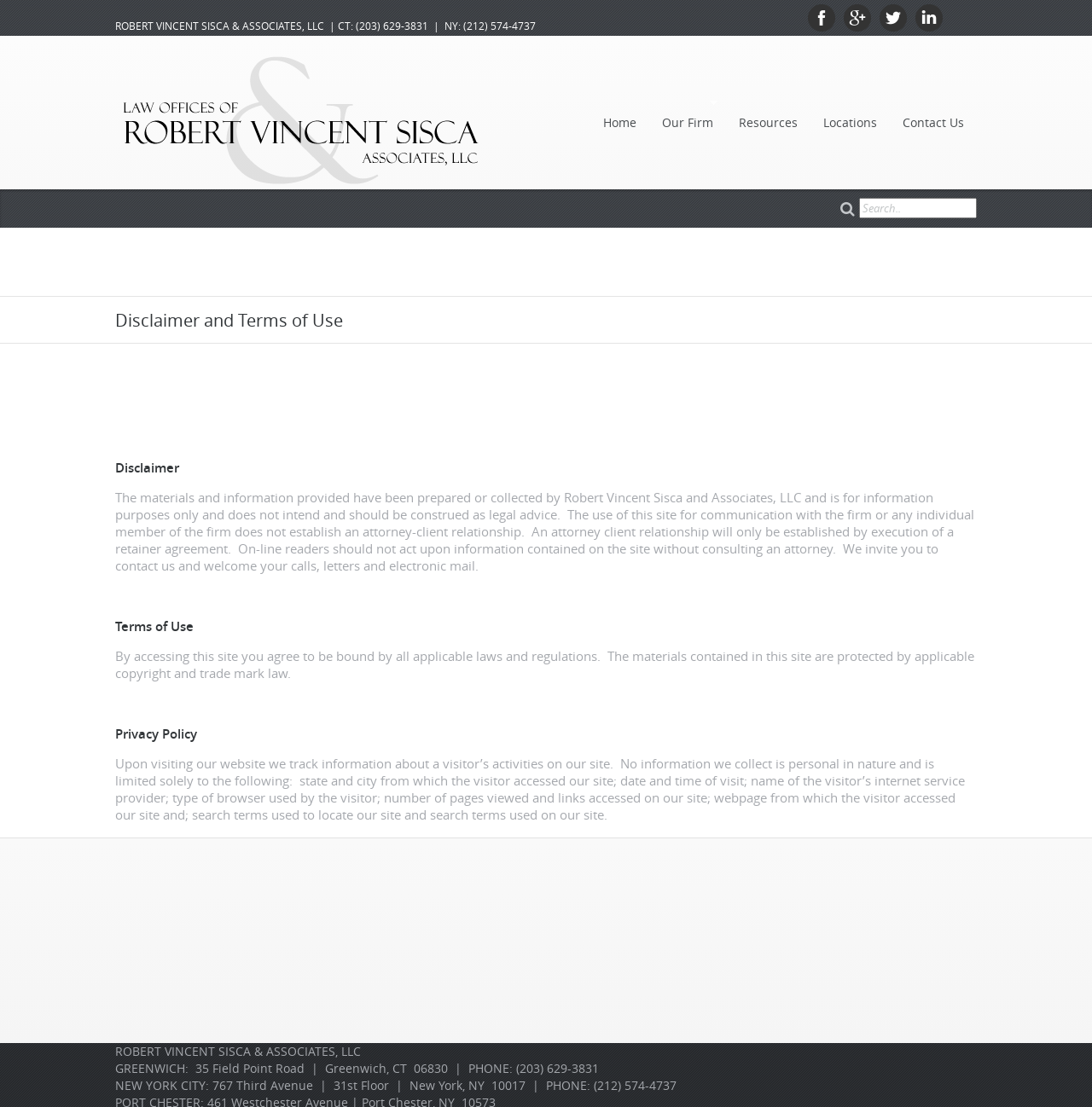Refer to the image and provide an in-depth answer to the question: 
What is required to establish an attorney-client relationship?

The disclaimer text states that 'An attorney client relationship will only be established by execution of a retainer agreement', indicating that a retainer agreement is required to establish an attorney-client relationship.